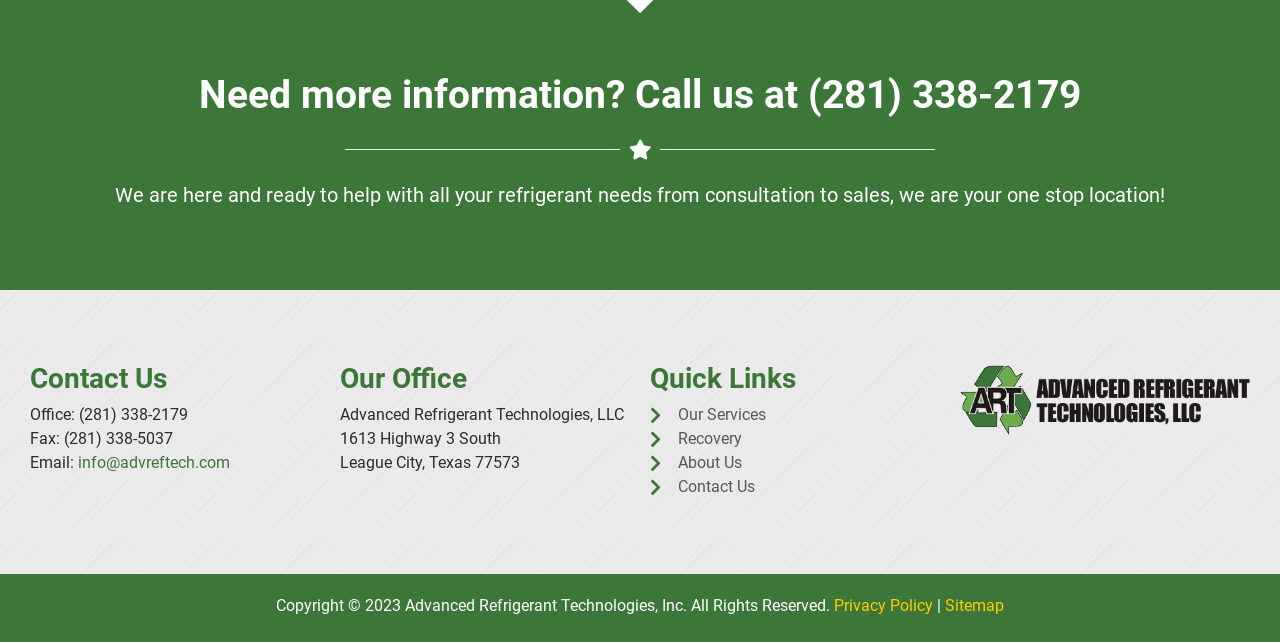Locate the bounding box coordinates of the element that needs to be clicked to carry out the instruction: "Call the office phone number". The coordinates should be given as four float numbers ranging from 0 to 1, i.e., [left, top, right, bottom].

[0.023, 0.63, 0.147, 0.66]